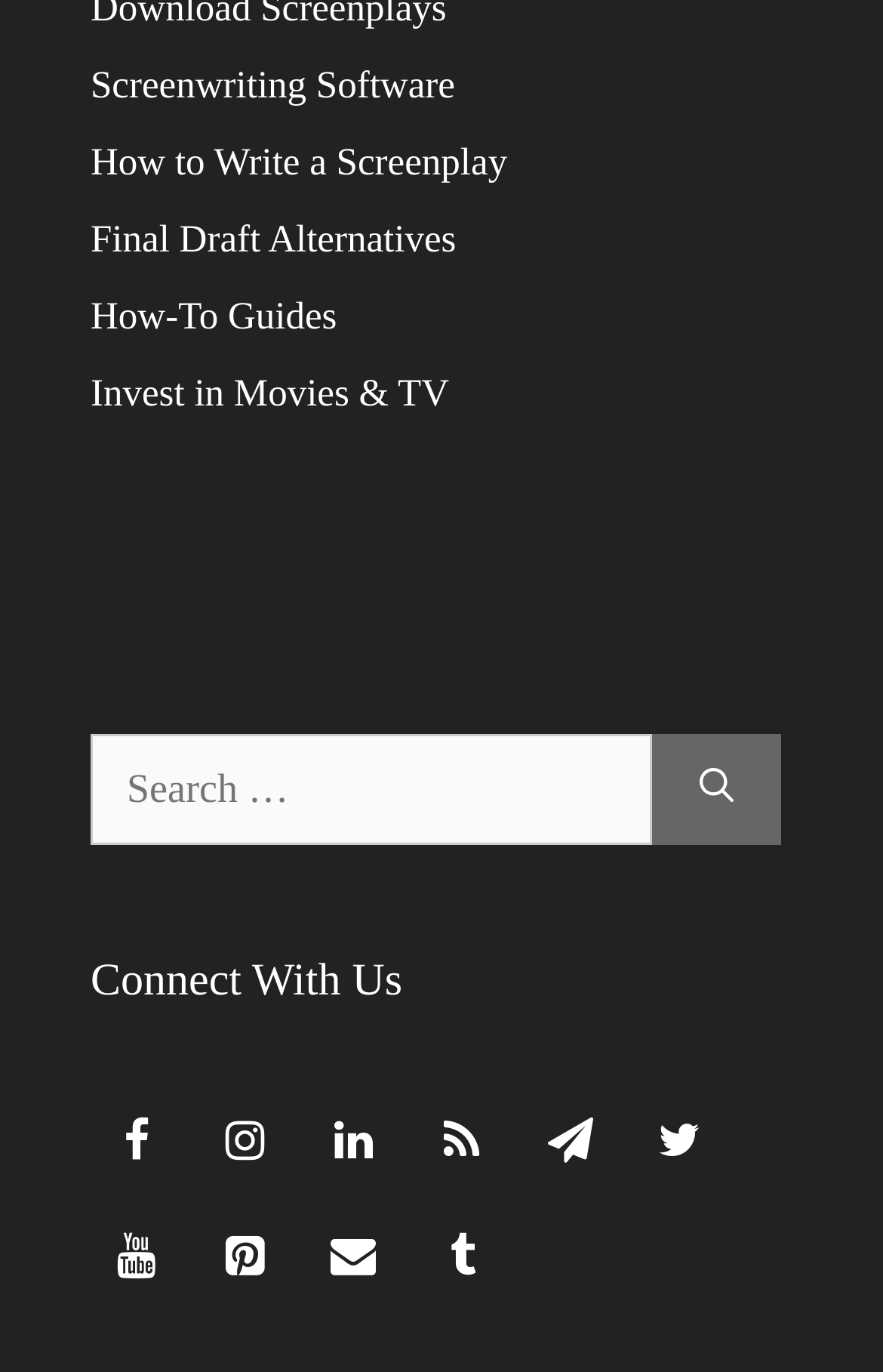Please identify the bounding box coordinates of the element that needs to be clicked to perform the following instruction: "Search for something".

[0.103, 0.535, 0.738, 0.615]